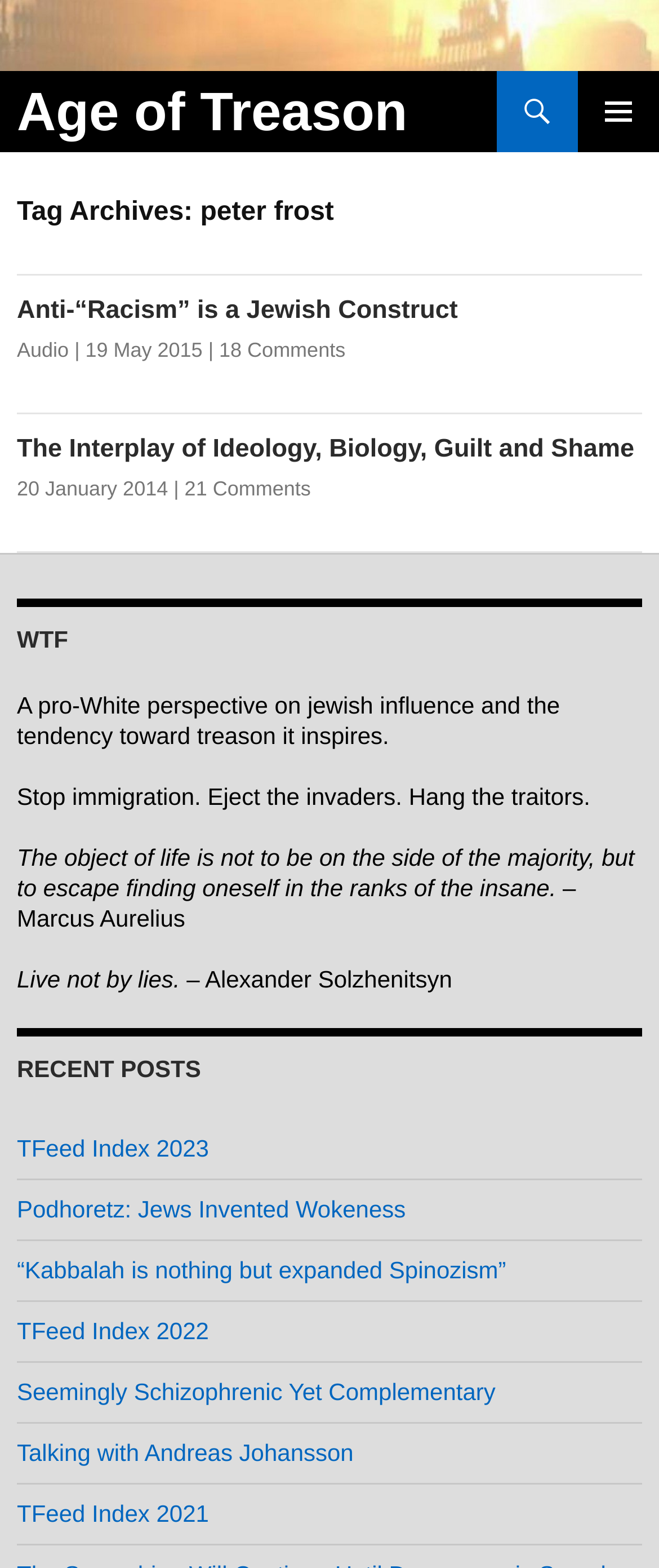Please examine the image and provide a detailed answer to the question: What is the purpose of the website?

The purpose of the website can be inferred from the static text elements that mention a pro-White perspective on jewish influence and the tendency toward treason it inspires. This suggests that the website is focused on promoting a particular ideology or viewpoint.